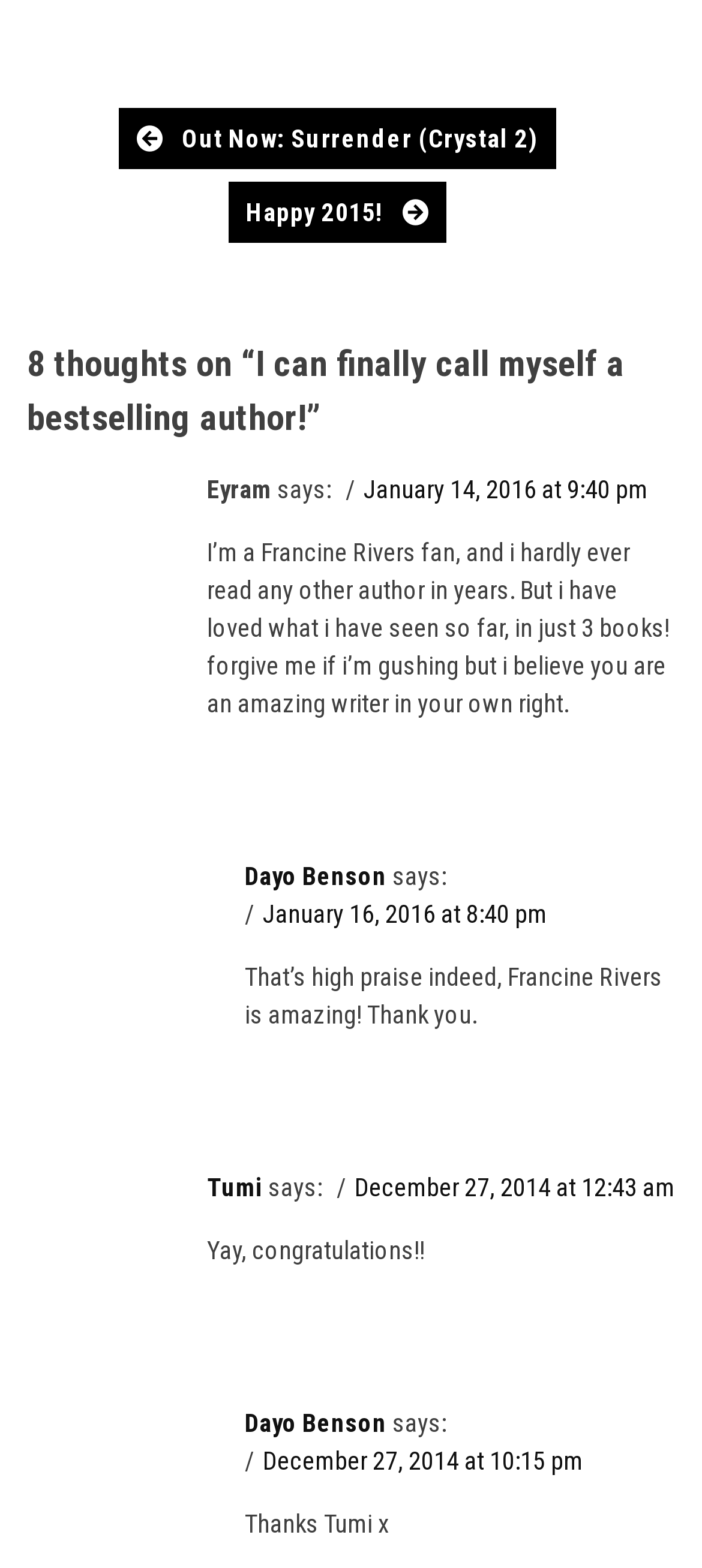Identify the bounding box coordinates of the clickable region to carry out the given instruction: "Read the congratulatory message from 'Tumi'".

[0.295, 0.789, 0.605, 0.807]